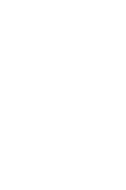What is the European Union preparing for? Please answer the question using a single word or phrase based on the image.

Increase in Ukrainian refugees